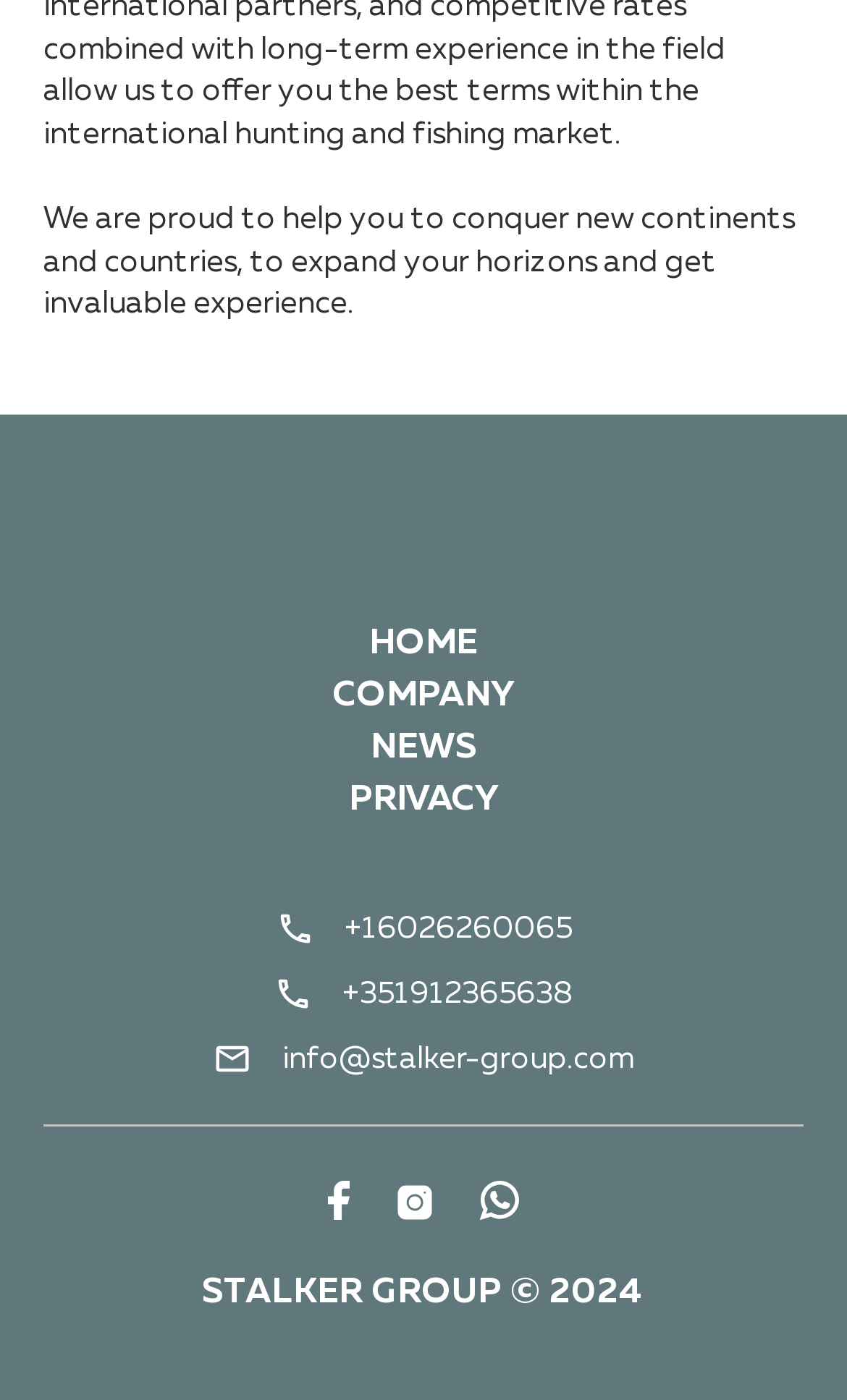Locate the bounding box coordinates of the area to click to fulfill this instruction: "Send email to info@stalker-group.com". The bounding box should be presented as four float numbers between 0 and 1, in the order [left, top, right, bottom].

[0.251, 0.743, 0.749, 0.771]